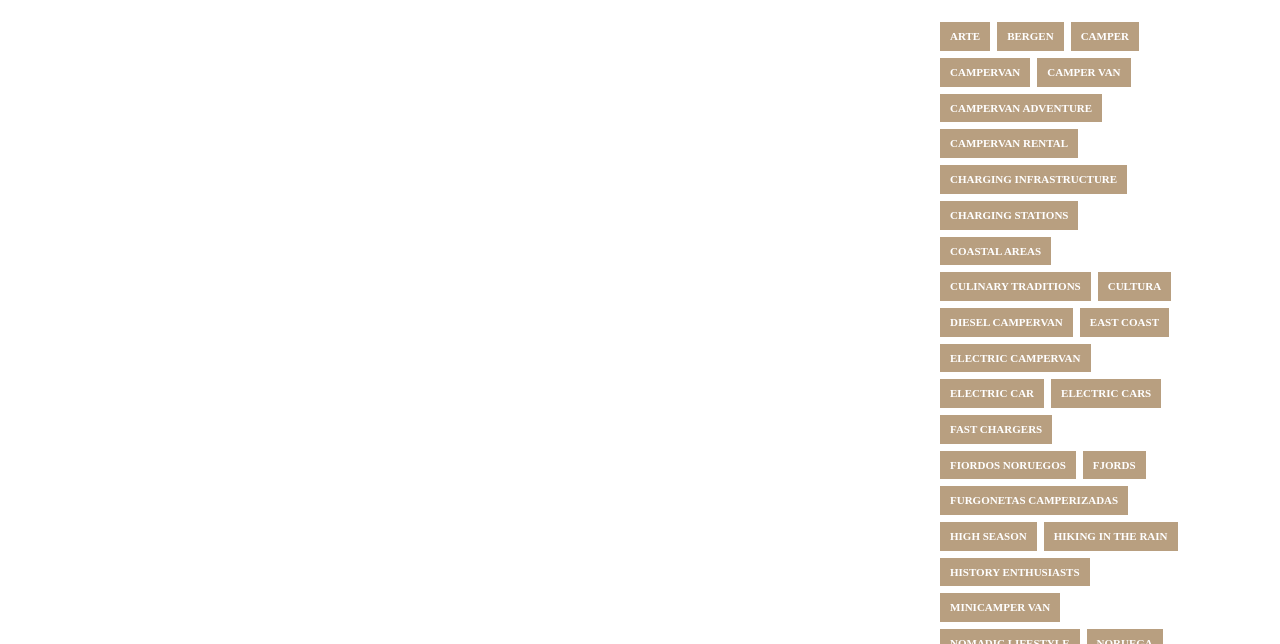Please locate the bounding box coordinates of the region I need to click to follow this instruction: "Click on Volkswagen VW Camper".

[0.066, 0.046, 0.316, 0.081]